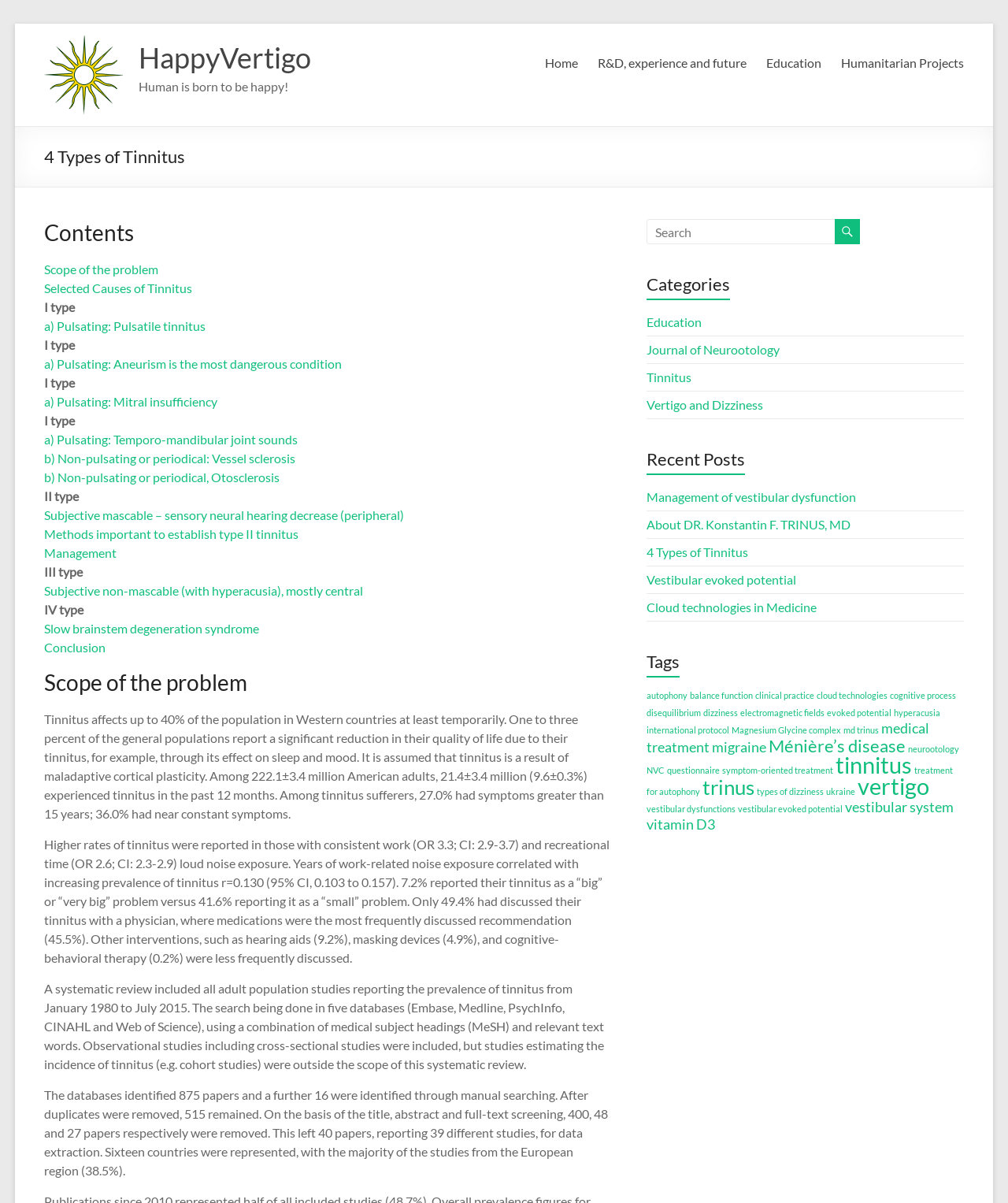Provide the bounding box coordinates of the HTML element this sentence describes: "Magnesium Glycine complex". The bounding box coordinates consist of four float numbers between 0 and 1, i.e., [left, top, right, bottom].

[0.726, 0.602, 0.834, 0.611]